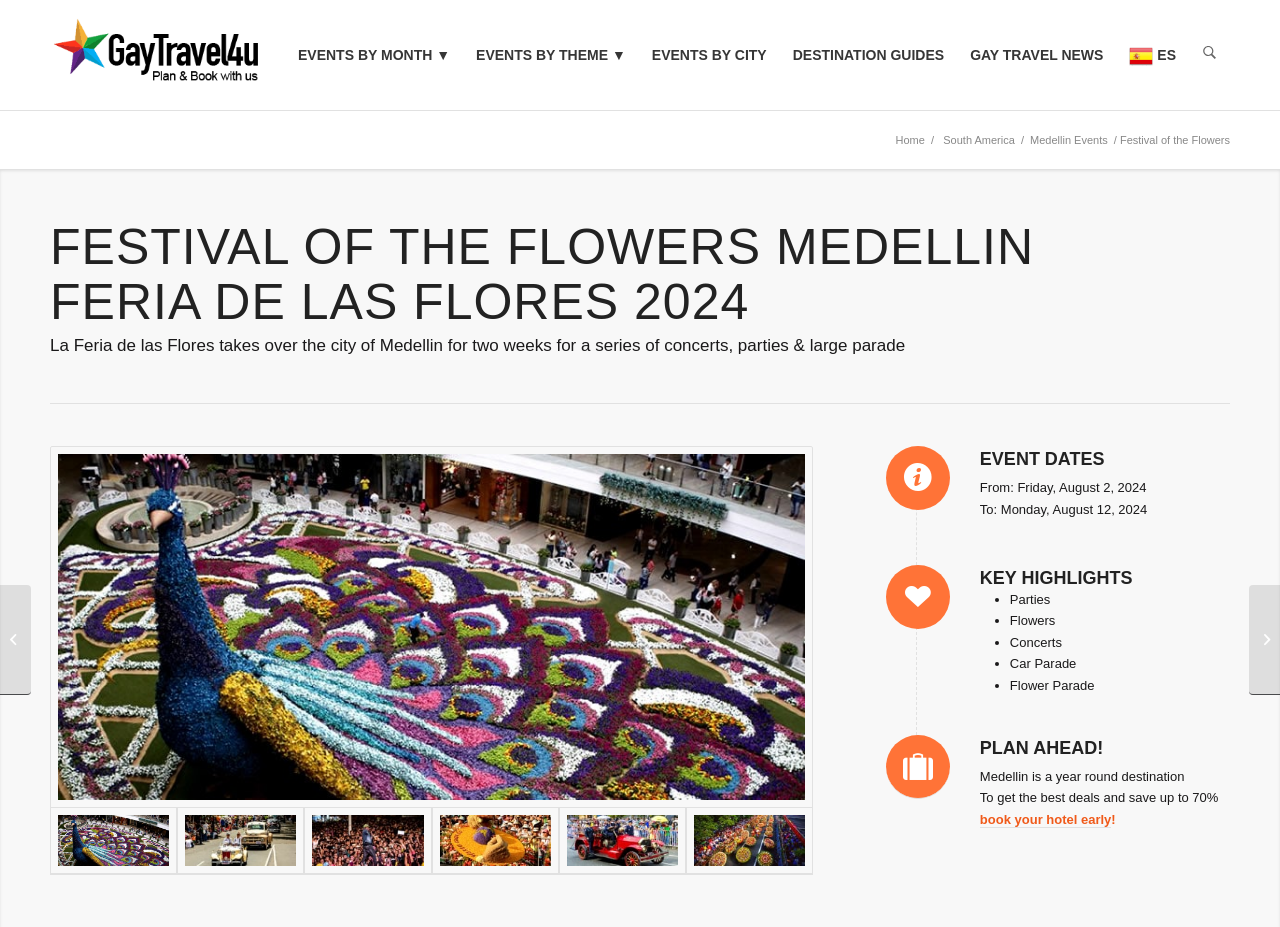Refer to the image and answer the question with as much detail as possible: What are the key highlights of the festival?

The key highlights of the festival can be found in the list markers and static texts under the 'KEY HIGHLIGHTS' heading, which are 'Parties', 'Flowers', 'Concerts', 'Car Parade', and 'Flower Parade'.